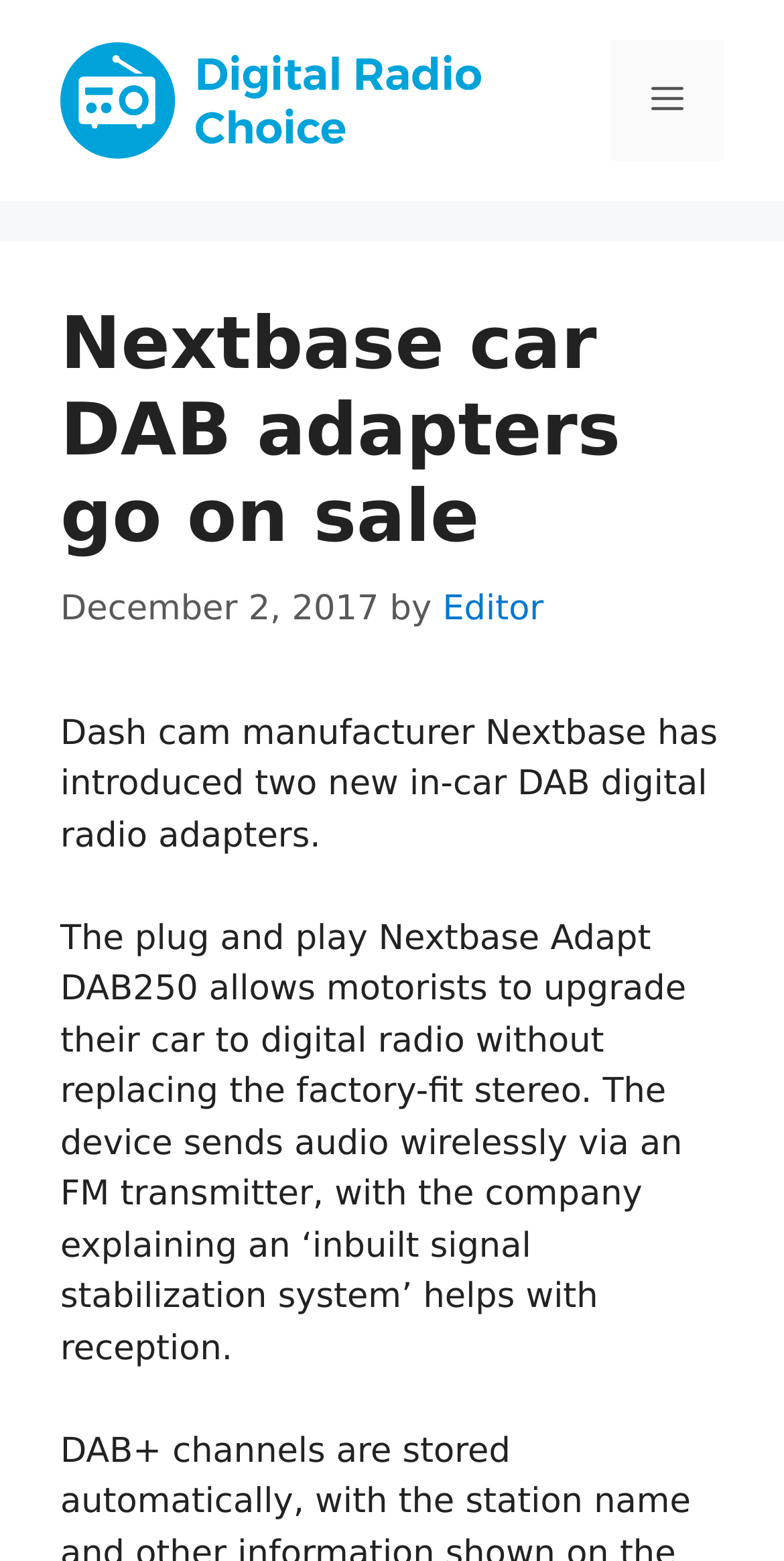Using the element description: "Menu", determine the bounding box coordinates. The coordinates should be in the format [left, top, right, bottom], with values between 0 and 1.

[0.779, 0.026, 0.923, 0.103]